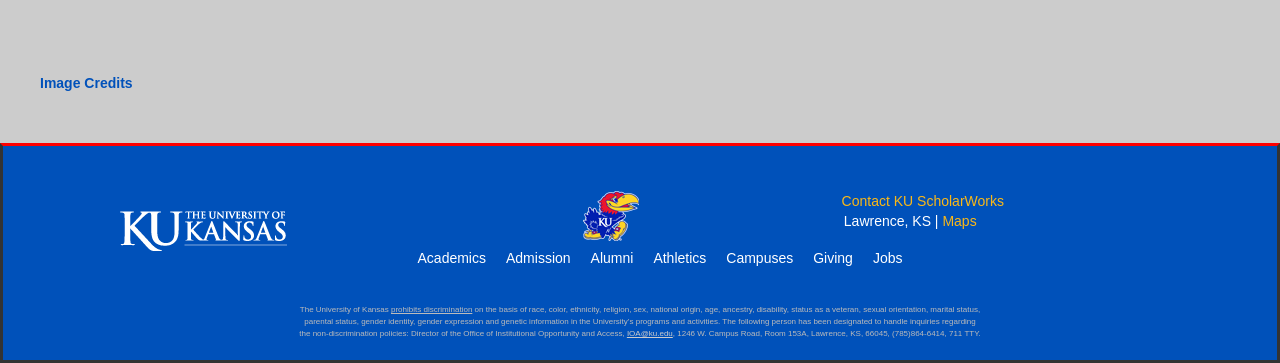Can you find the bounding box coordinates for the UI element given this description: "prohibits discrimination"? Provide the coordinates as four float numbers between 0 and 1: [left, top, right, bottom].

[0.305, 0.842, 0.369, 0.866]